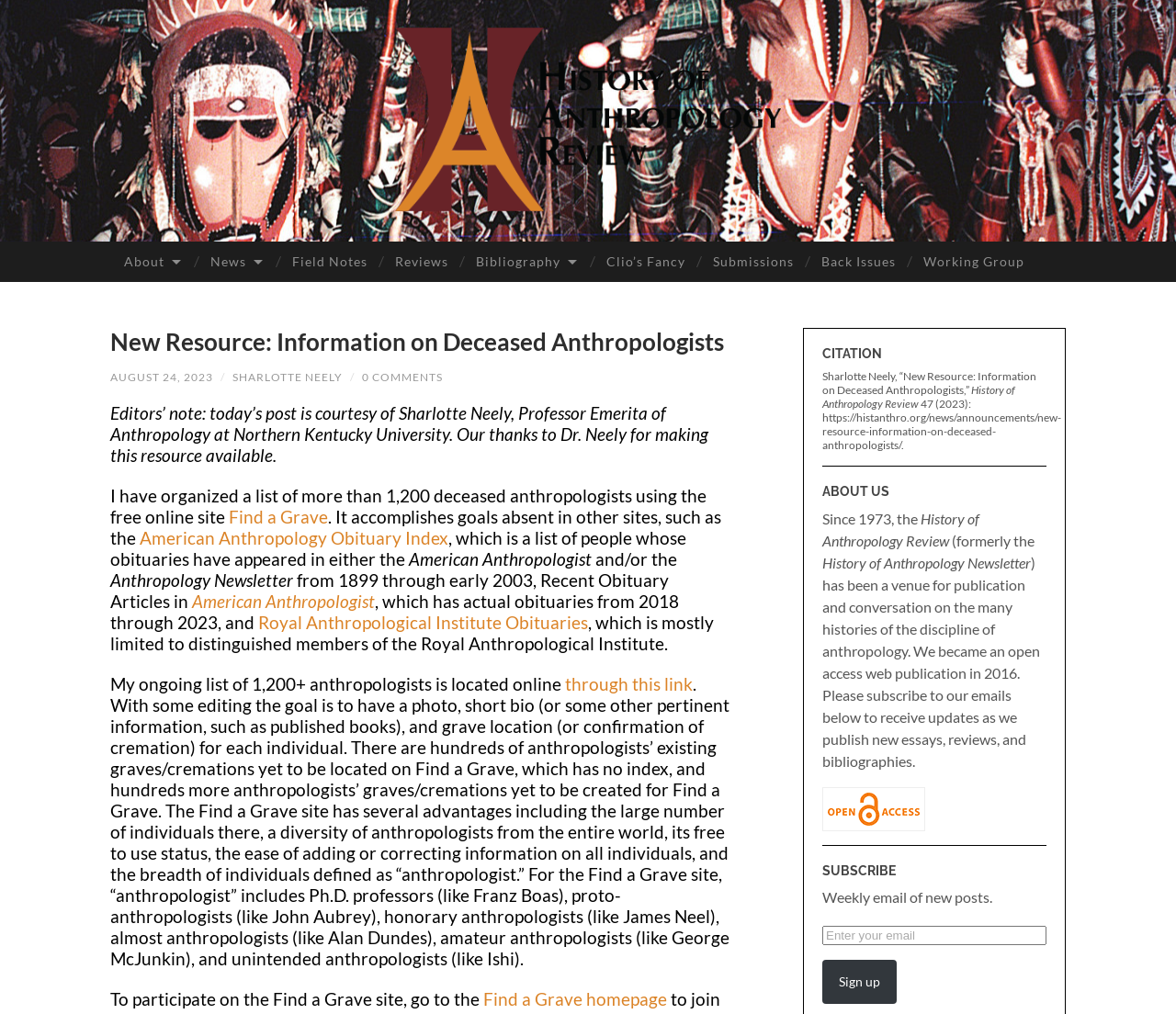What is the name of the professor who wrote this post?
Please provide a comprehensive answer based on the information in the image.

The answer can be found in the static text element that says 'Editors’ note: today’s post is courtesy of Sharlotte Neely, Professor Emerita of Anthropology at Northern Kentucky University.'